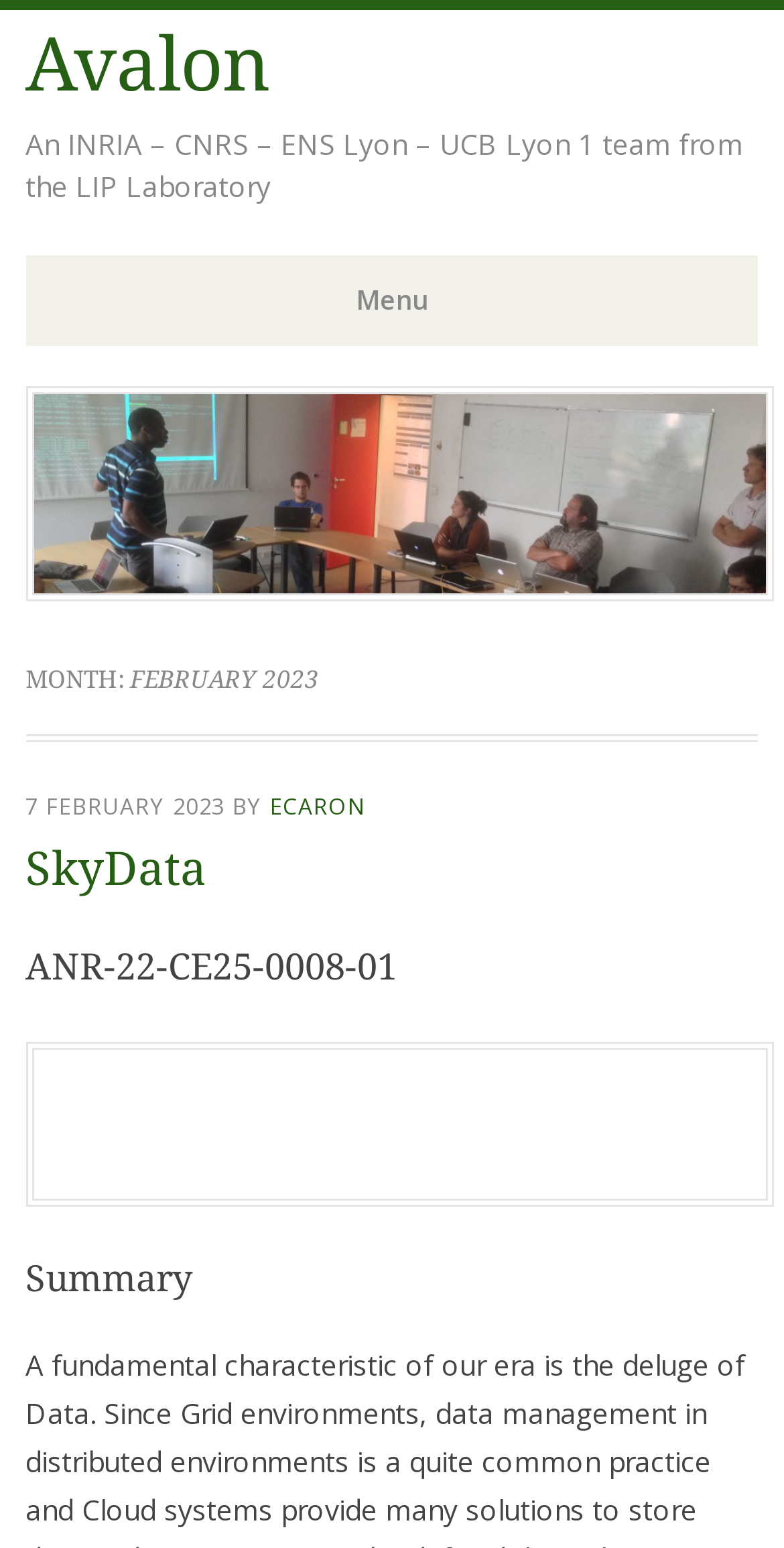Give a concise answer using only one word or phrase for this question:
What is the current month and year?

February 2023